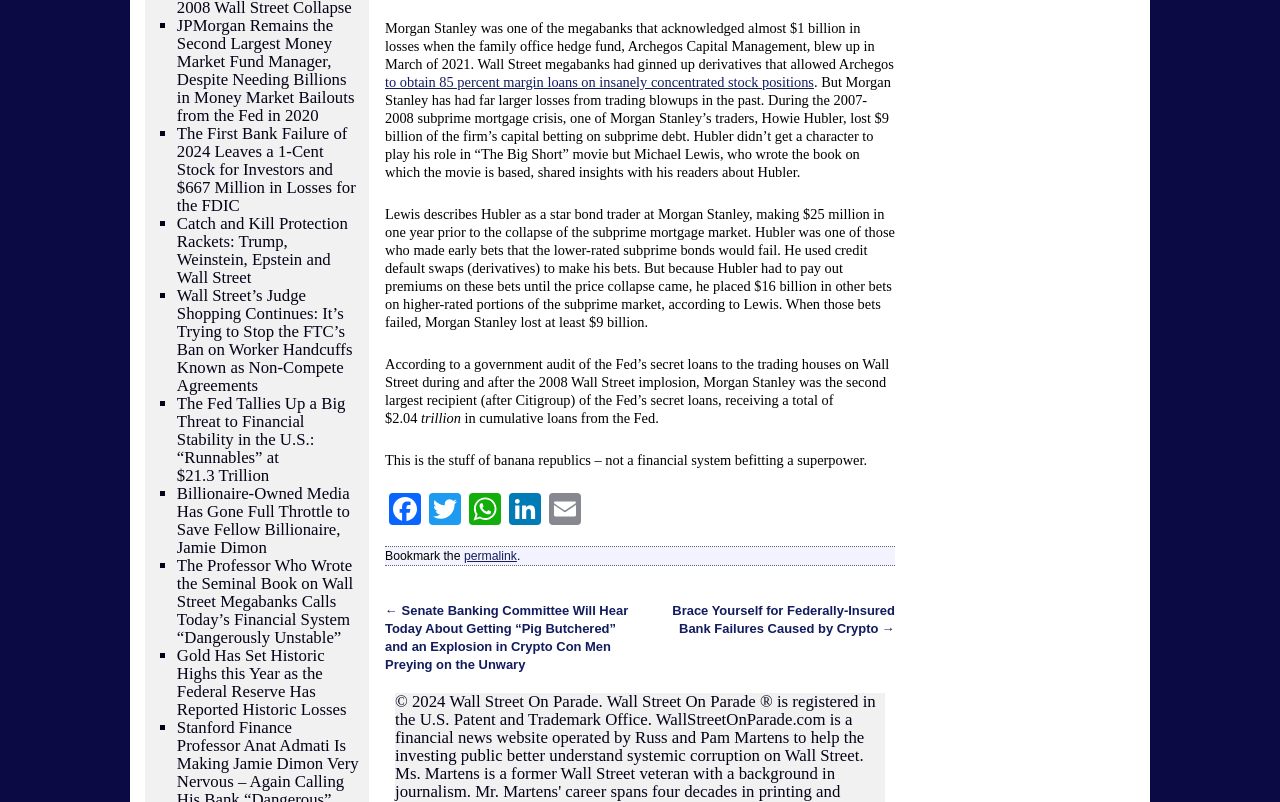Could you specify the bounding box coordinates for the clickable section to complete the following instruction: "Share the article on Twitter"?

[0.332, 0.614, 0.363, 0.661]